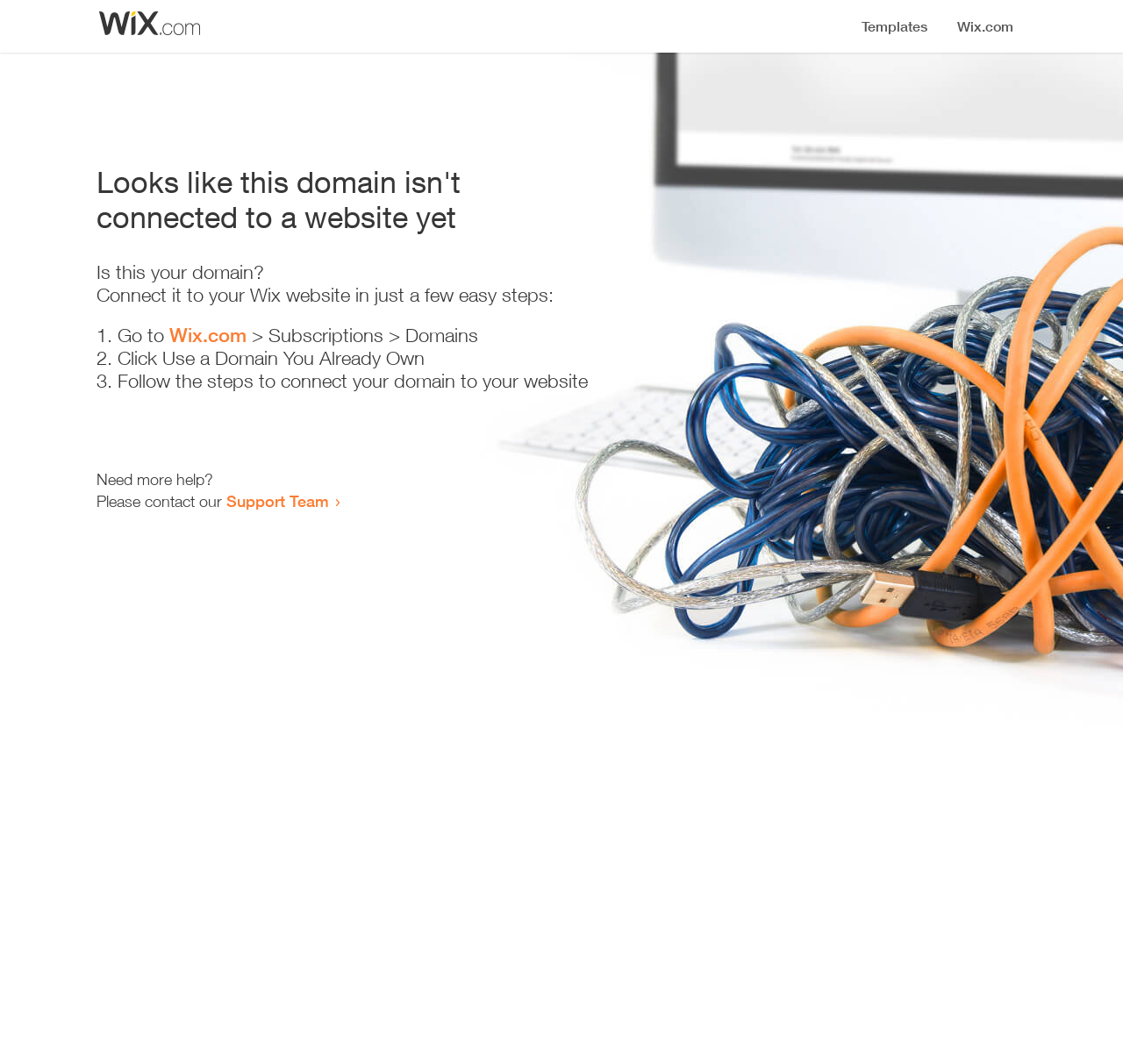Identify the bounding box for the UI element that is described as follows: "Wix.com".

[0.151, 0.304, 0.22, 0.326]